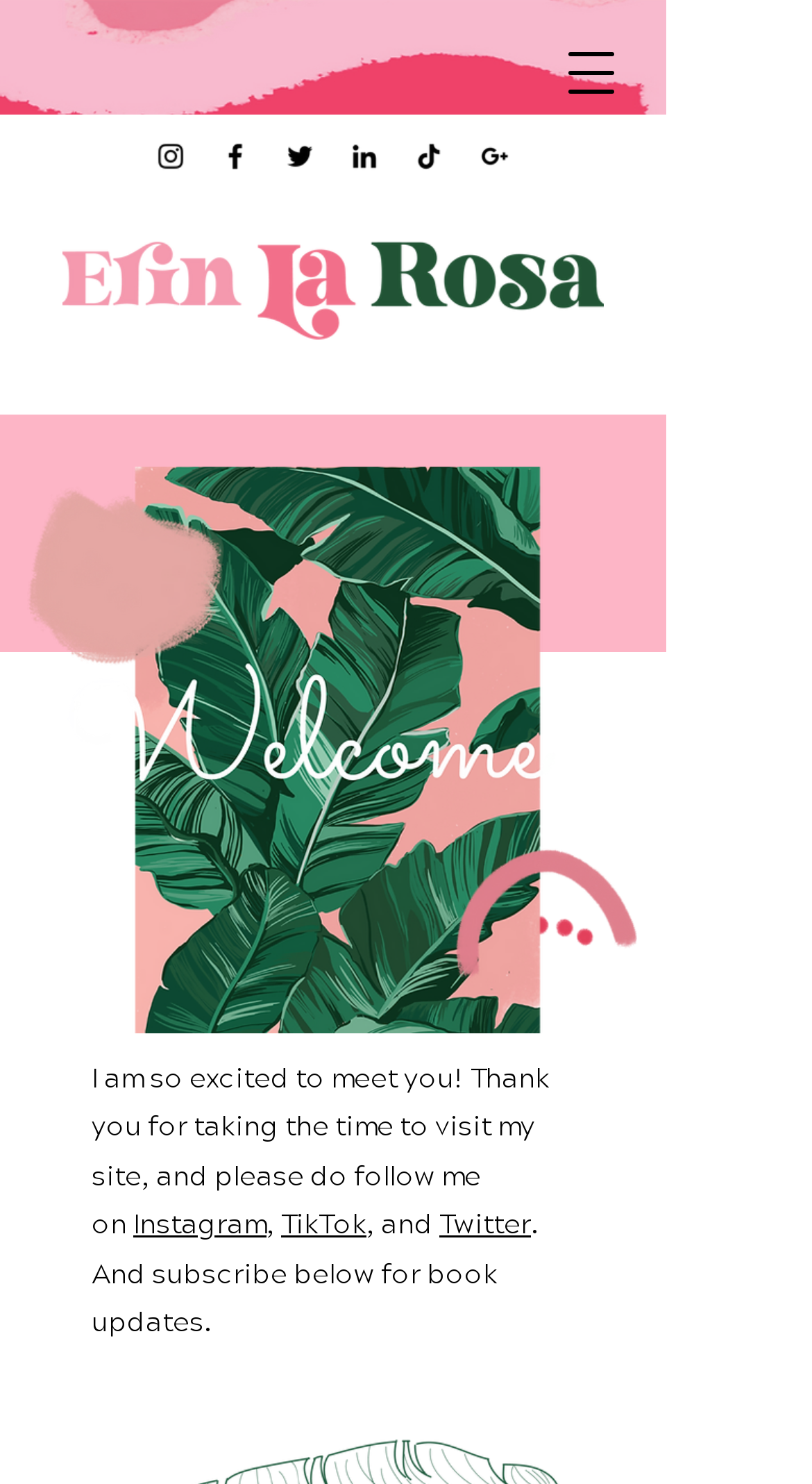Please identify the bounding box coordinates of the element I need to click to follow this instruction: "Visit Instagram".

[0.19, 0.094, 0.231, 0.117]